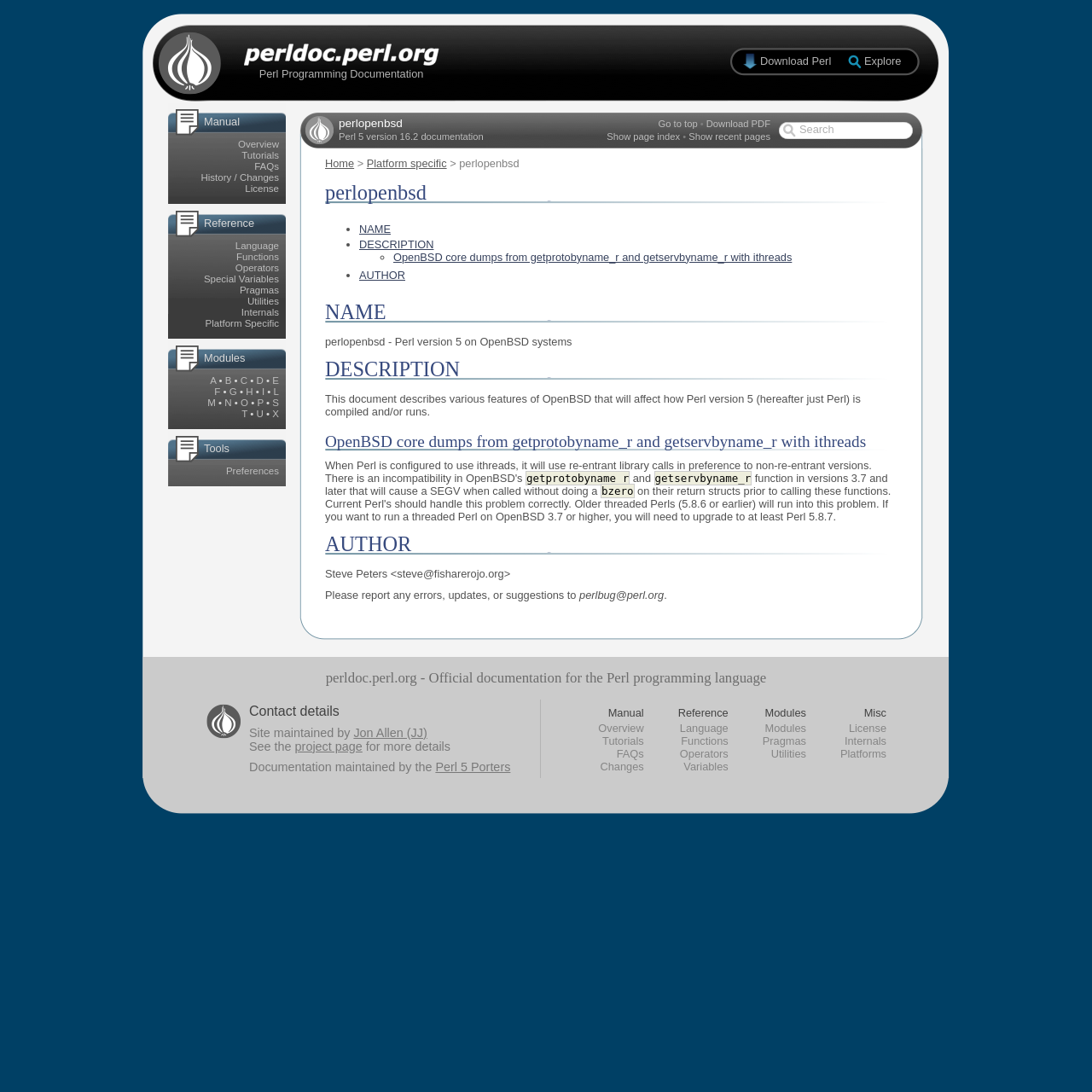Based on the image, give a detailed response to the question: What is the version of Perl described in this documentation?

The version of Perl described in this documentation can be found in the static text element with the text 'Perl 5 version 16.2 documentation' which is located below the heading element.